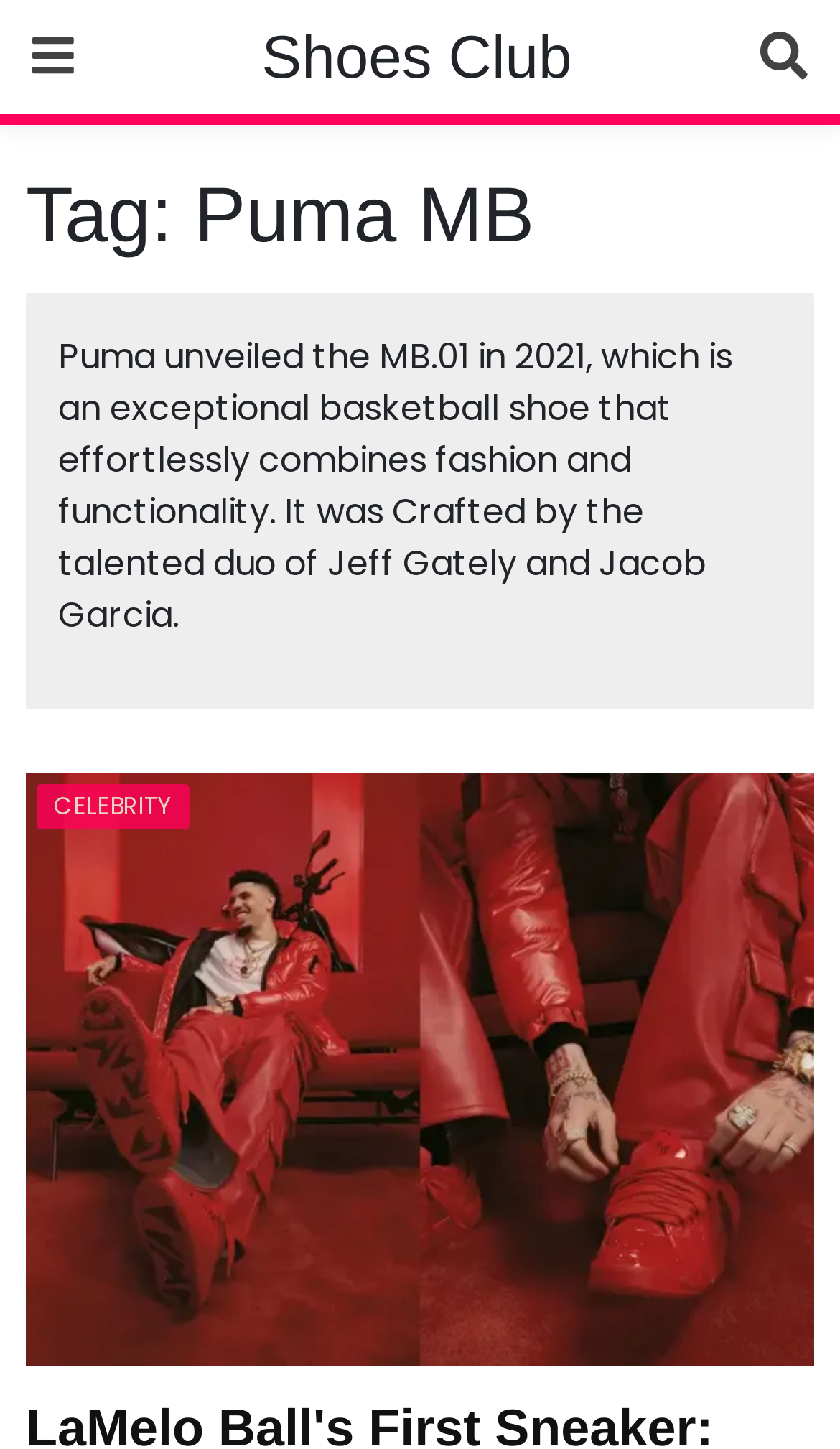What is the purpose of the webpage?
Please provide a comprehensive answer to the question based on the webpage screenshot.

The webpage appears to be showcasing the Puma MB.01 shoe, providing information about its features and design, which suggests that the purpose of the webpage is to showcase the product.